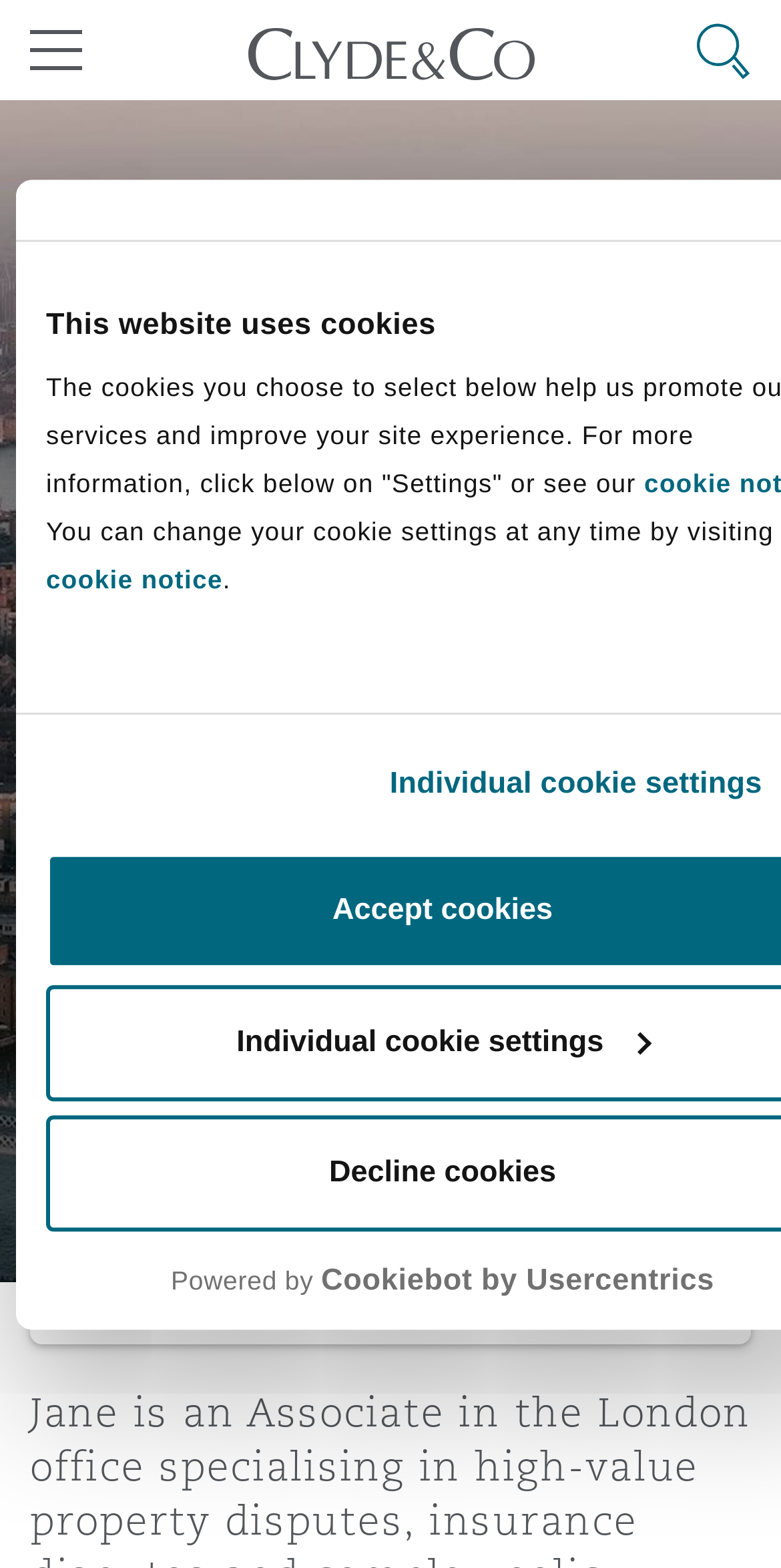Respond with a single word or phrase for the following question: 
How many ways can you contact Jane?

3